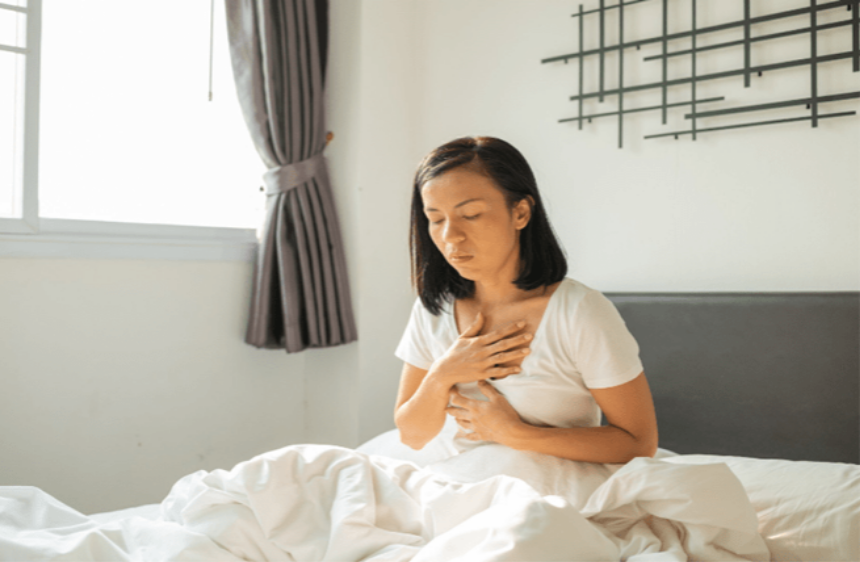Is the comforter on the bed dark-colored?
Examine the webpage screenshot and provide an in-depth answer to the question.

The caption specifically states that the comforter is white, which implies that it is not dark-colored.